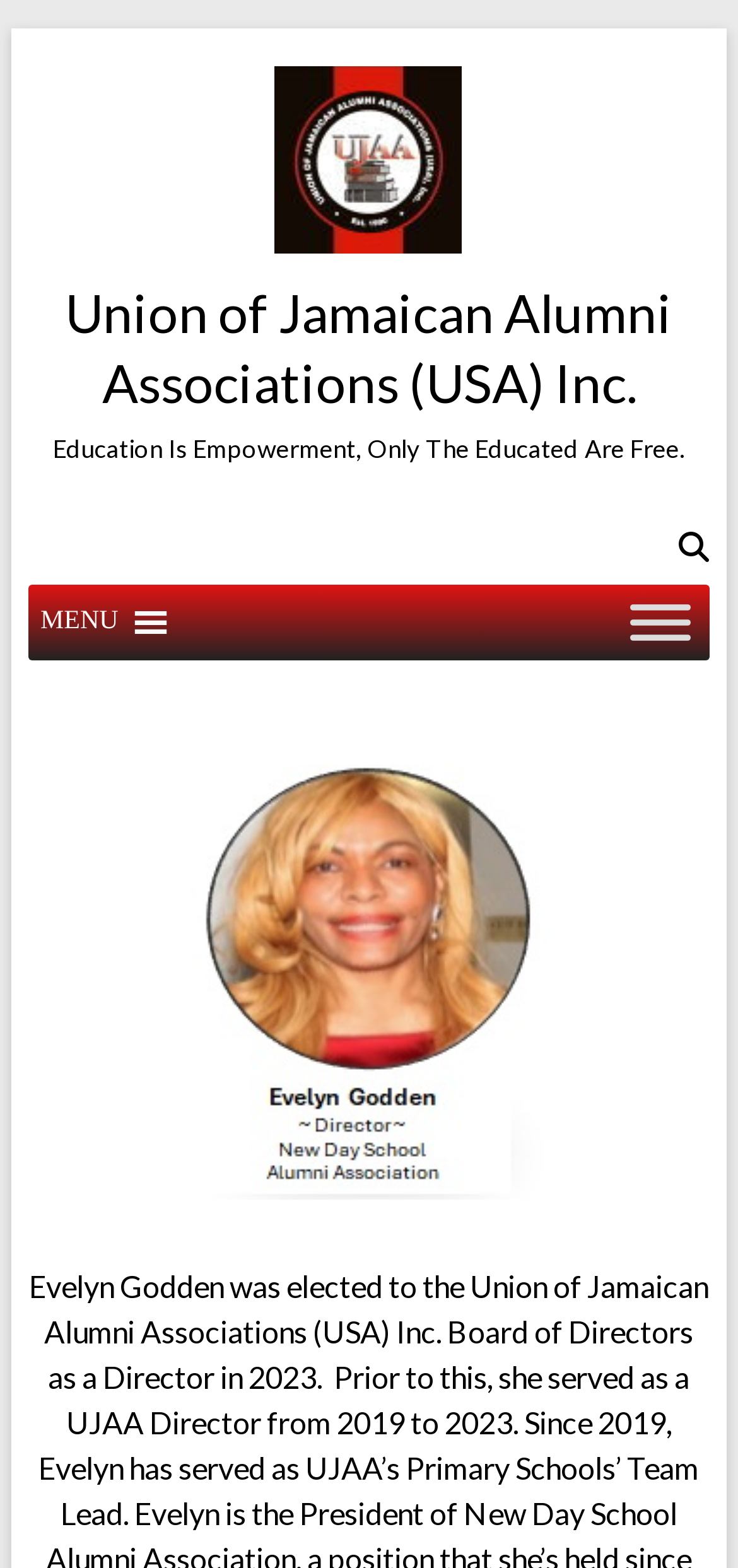How many buttons are there in the menu?
Use the screenshot to answer the question with a single word or phrase.

2